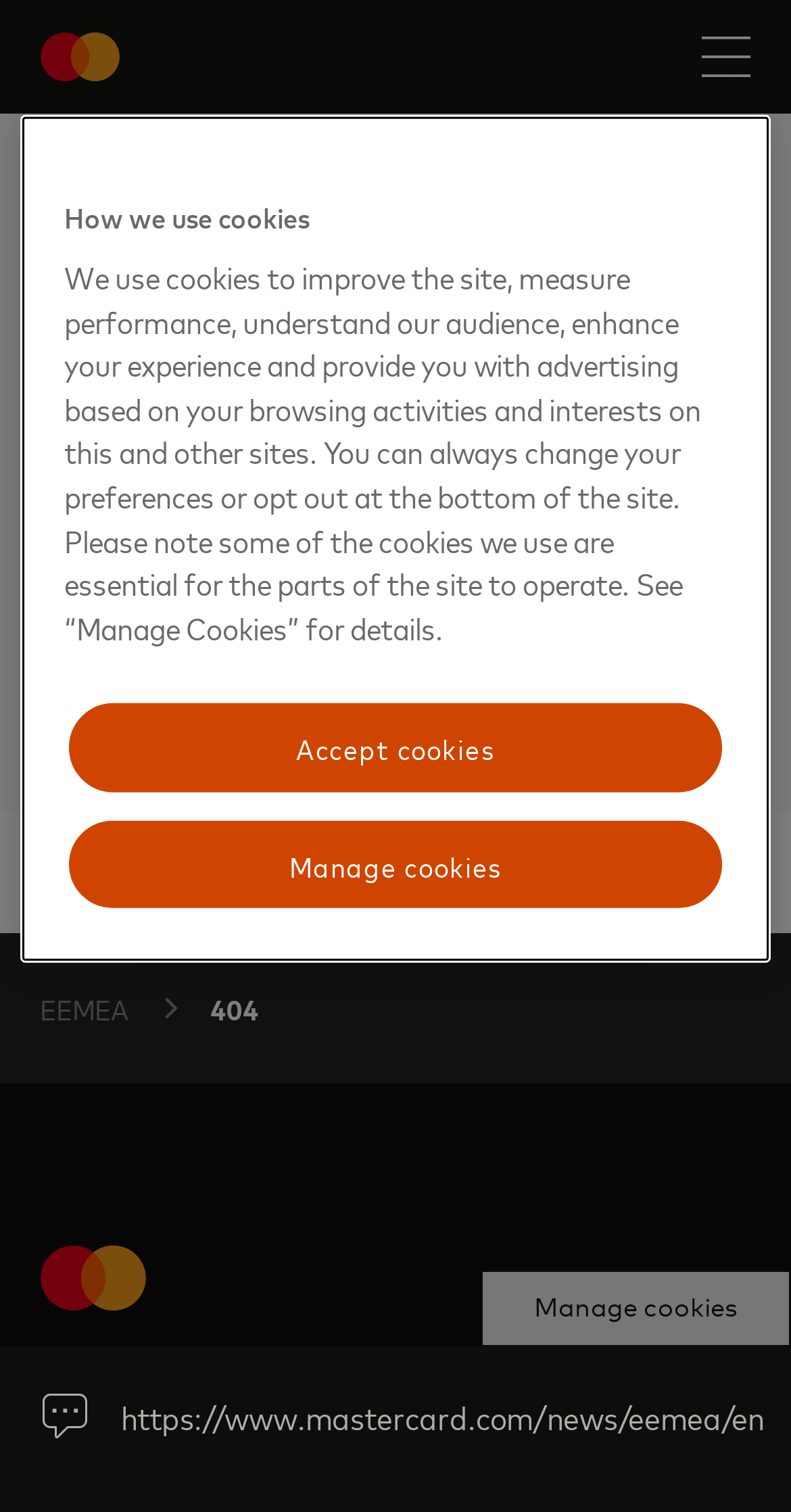Identify the bounding box coordinates for the element you need to click to achieve the following task: "Click the Email link". The coordinates must be four float values ranging from 0 to 1, formatted as [left, top, right, bottom].

[0.453, 0.55, 0.594, 0.604]